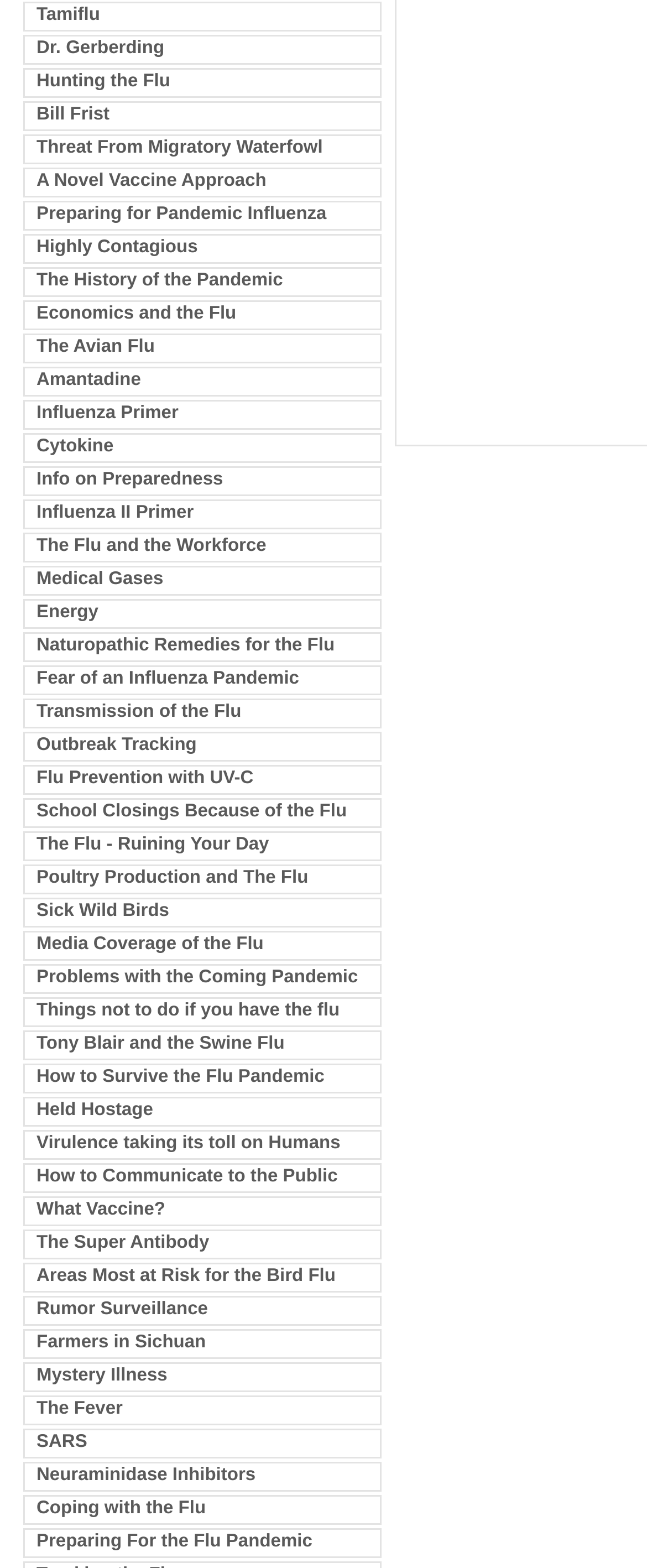Please determine the bounding box coordinates of the clickable area required to carry out the following instruction: "Read about the history of the pandemic". The coordinates must be four float numbers between 0 and 1, represented as [left, top, right, bottom].

[0.056, 0.172, 0.437, 0.185]